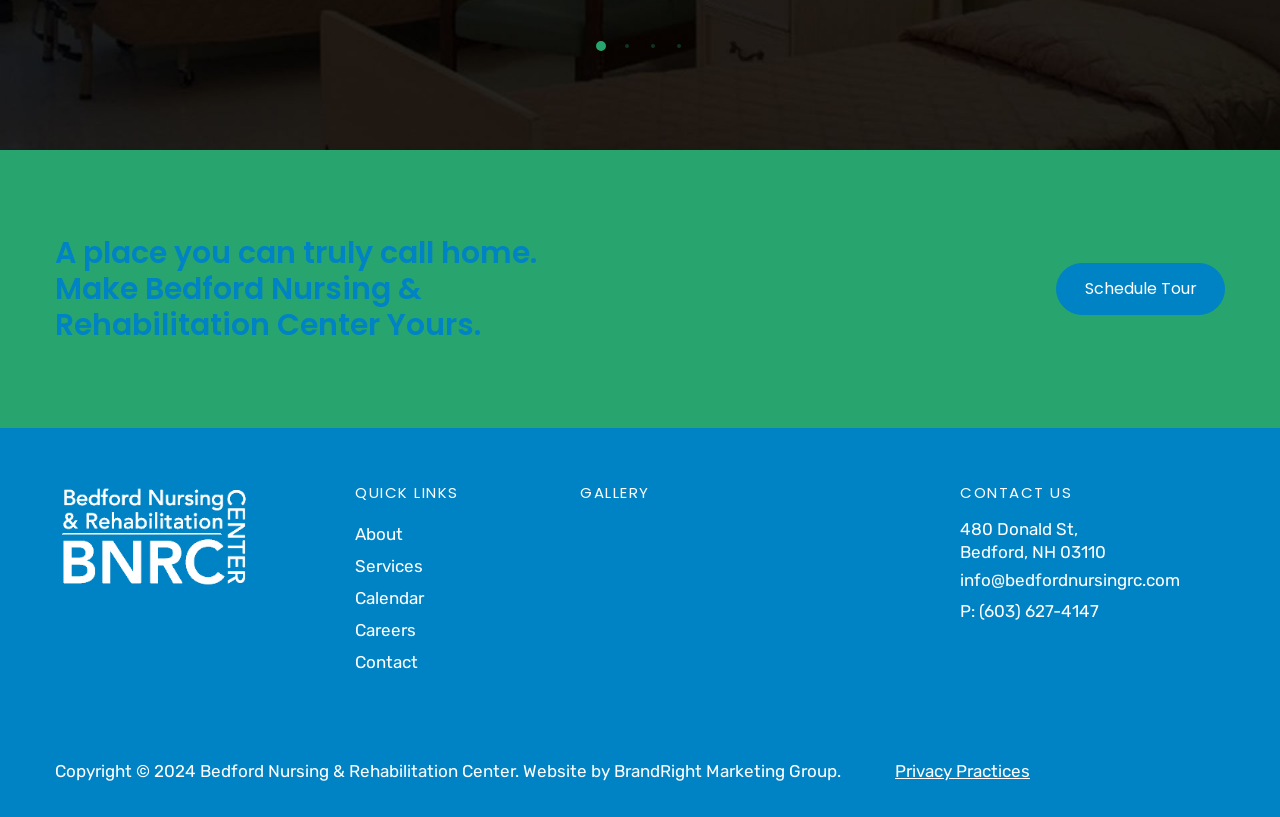Based on the element description: "About", identify the bounding box coordinates for this UI element. The coordinates must be four float numbers between 0 and 1, listed as [left, top, right, bottom].

[0.277, 0.641, 0.315, 0.666]